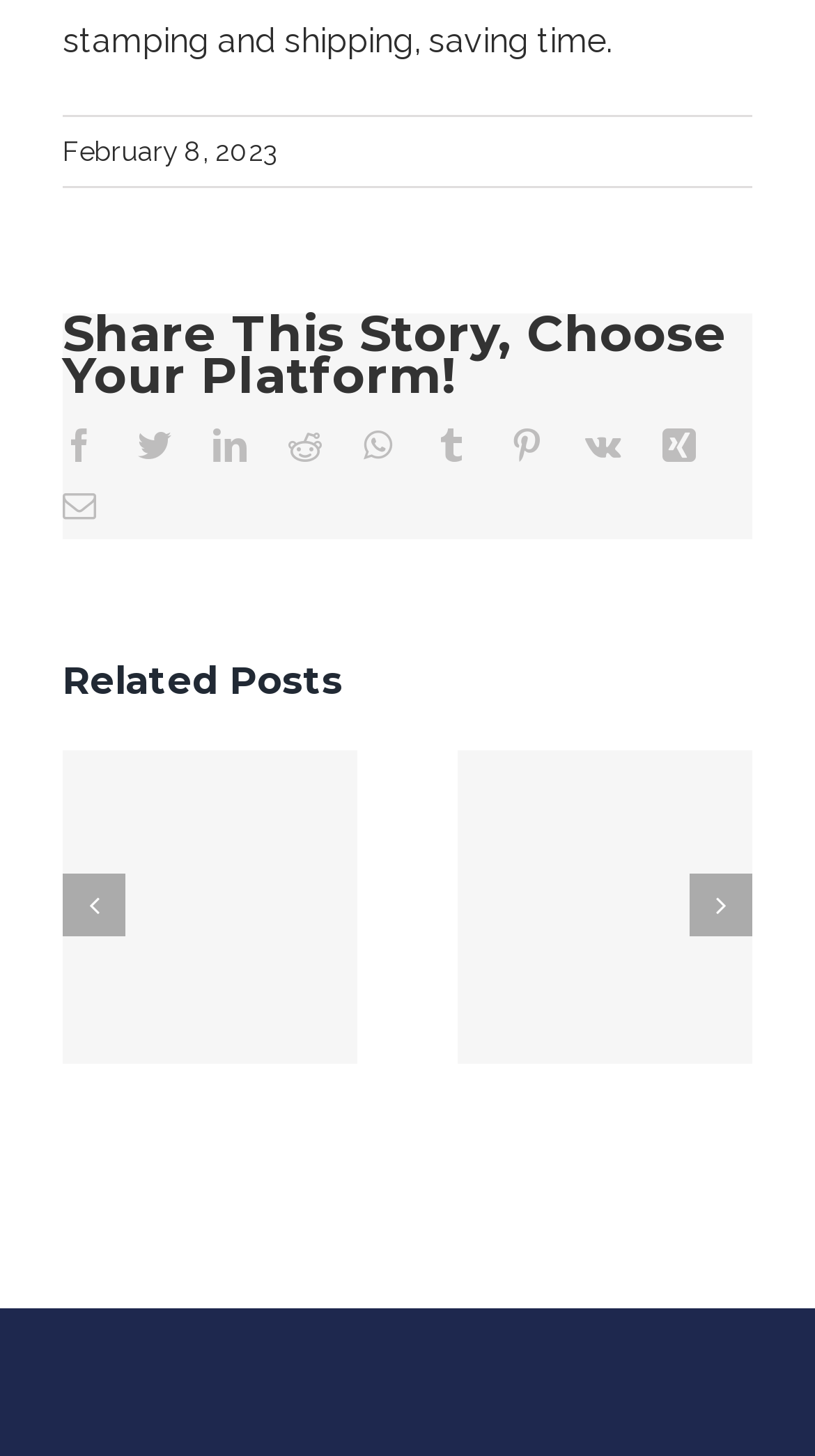Please identify the bounding box coordinates of the area that needs to be clicked to follow this instruction: "Share on Twitter".

[0.169, 0.294, 0.21, 0.317]